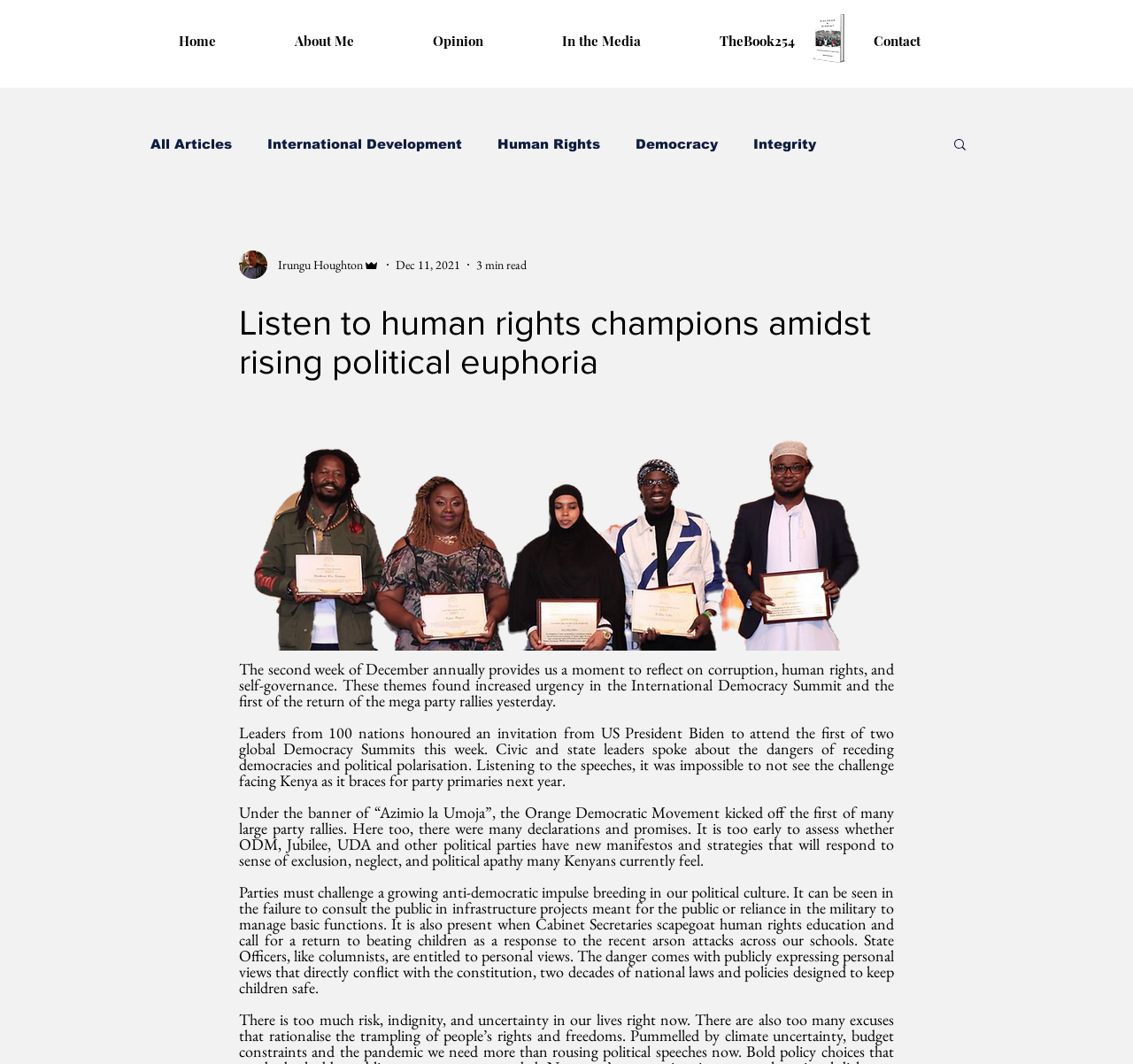Please identify the bounding box coordinates of the element I should click to complete this instruction: 'Share the article on Facebook'. The coordinates should be given as four float numbers between 0 and 1, like this: [left, top, right, bottom].

None